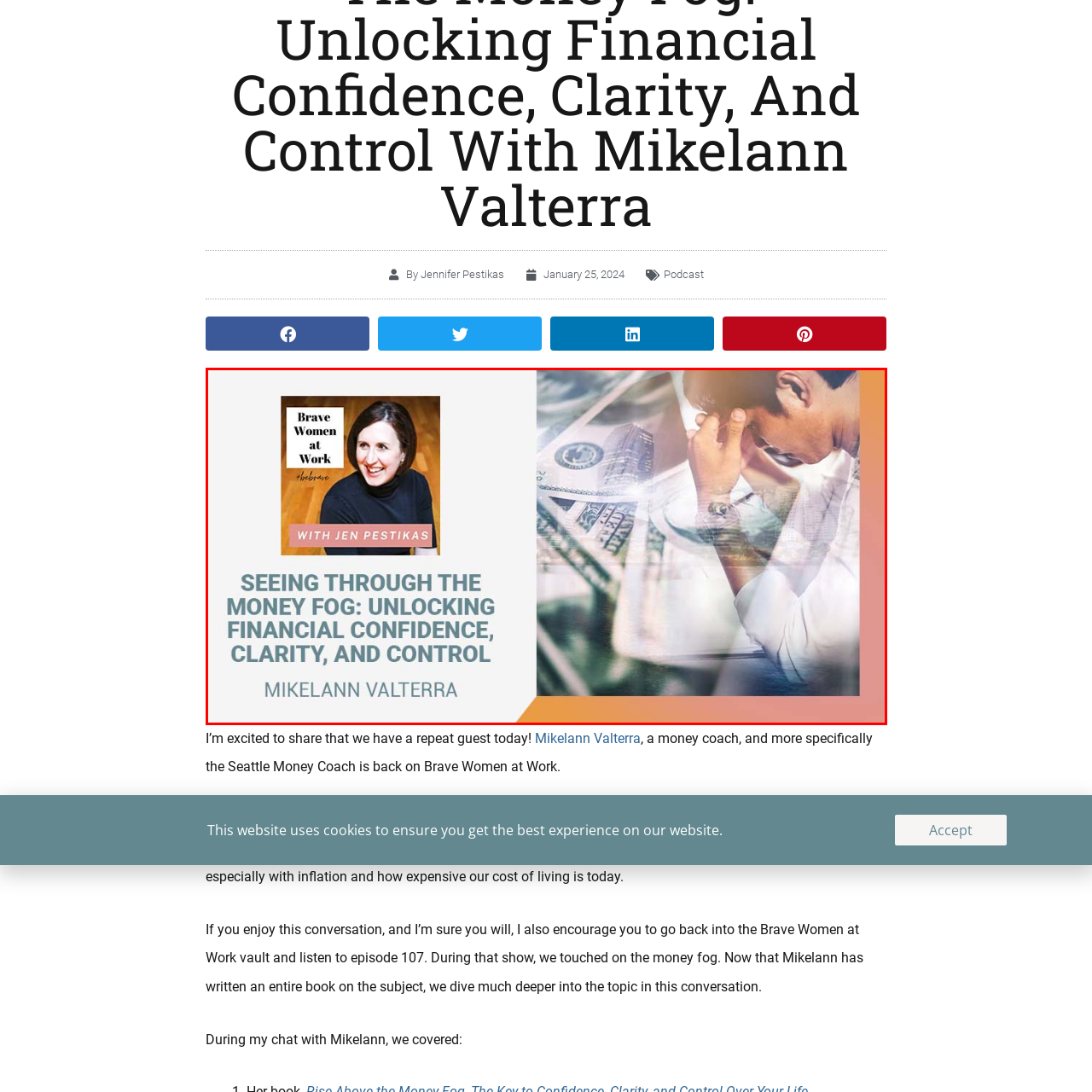What is the theme of the podcast episode?
Analyze the image surrounded by the red bounding box and answer the question in detail.

The background of the image features an artistic overlay of financial imagery, conveying themes of money management and clarity, with a subtle depiction of stress, possibly indicating the emotional aspects of financial issues, which suggests that the podcast episode is about achieving financial well-being.